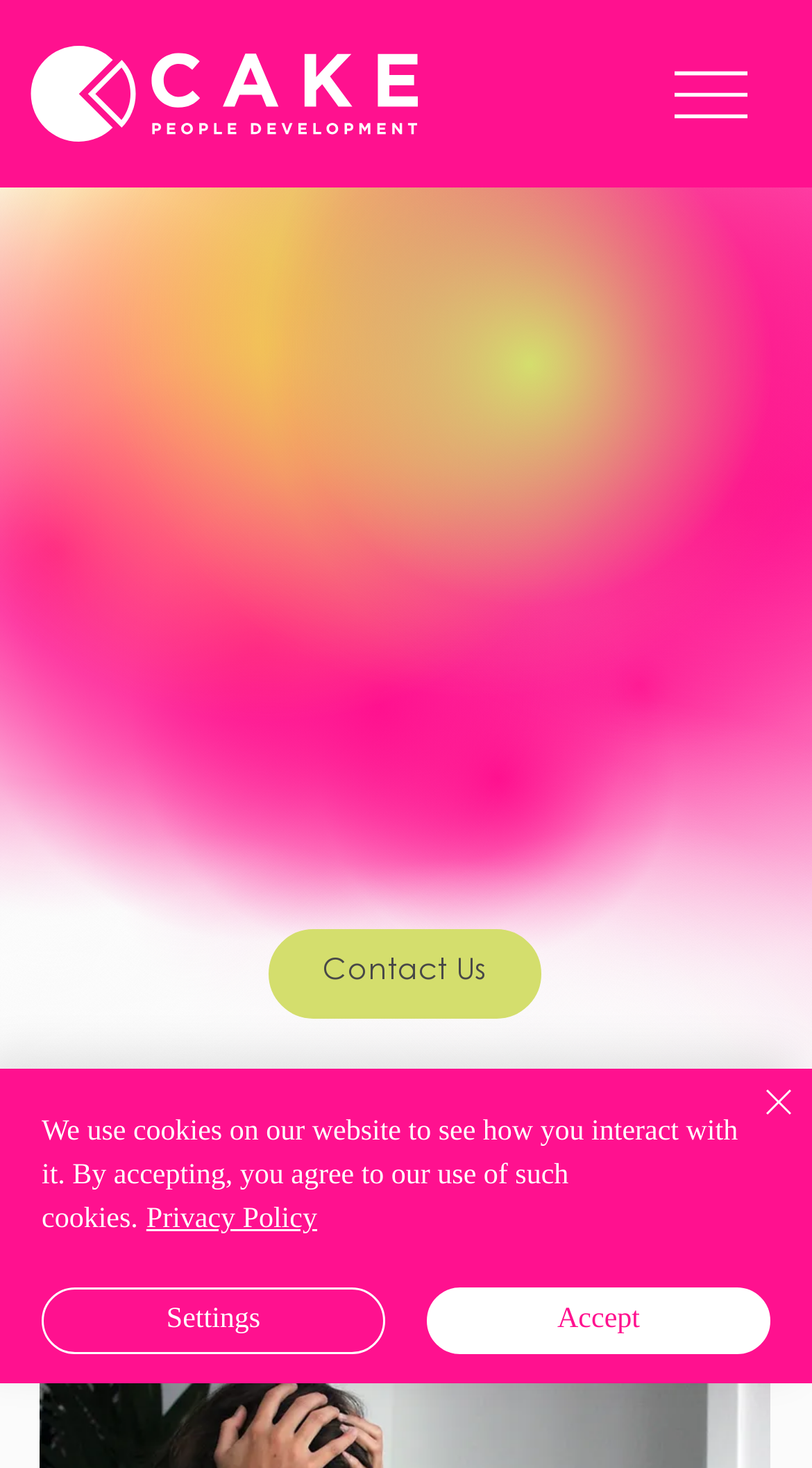What is the purpose of the 'Contact Us' link?
Provide a detailed answer to the question, using the image to inform your response.

The 'Contact Us' link is located below the heading 'For more information on our professional coaching and development services or a closer look at the topics covered, we'd love to hear from you.' which suggests that the link is intended for users to get in touch with CAKE for more information or to discuss their services.